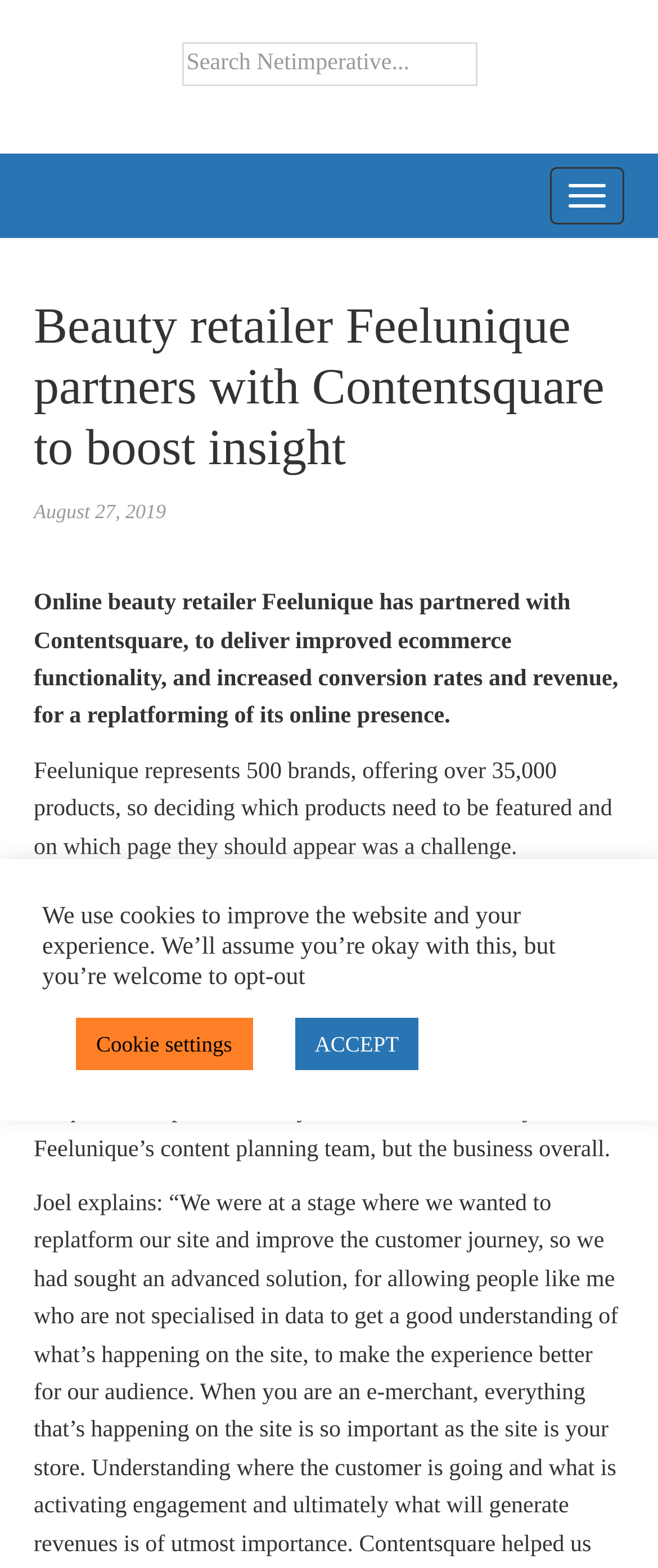What is the number of products offered by Feelunique? Analyze the screenshot and reply with just one word or a short phrase.

35,000